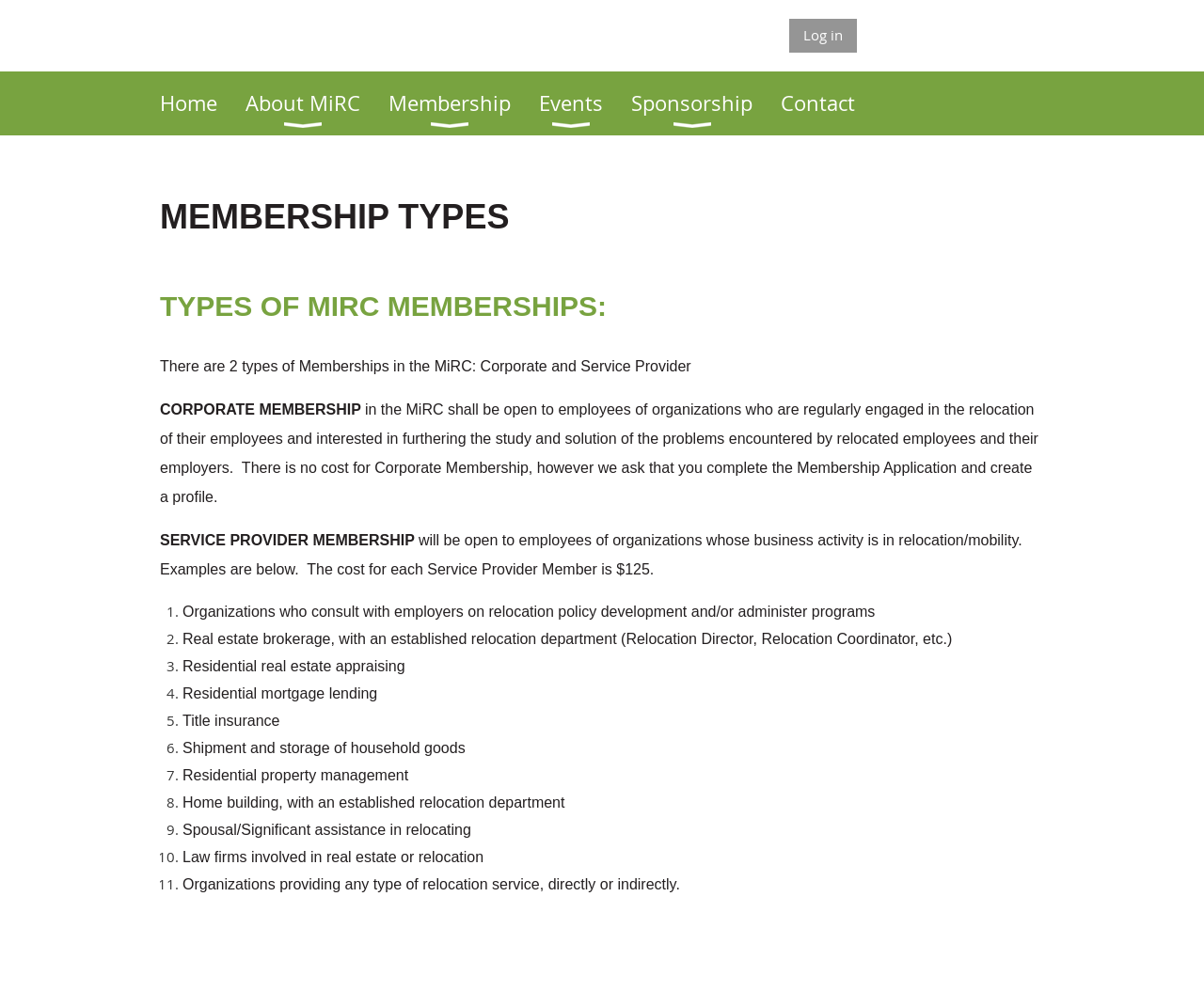How many examples of Service Provider Members are listed on the webpage?
Look at the image and provide a short answer using one word or a phrase.

11